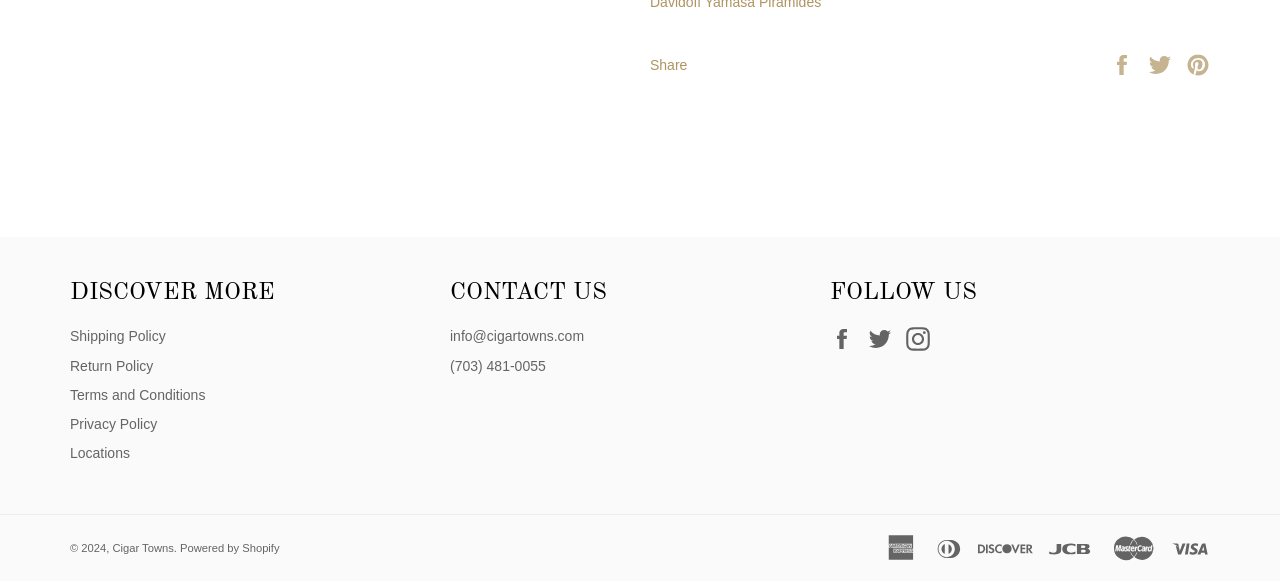Locate the bounding box coordinates of the area where you should click to accomplish the instruction: "Visit Cigar Towns website".

[0.088, 0.938, 0.136, 0.959]